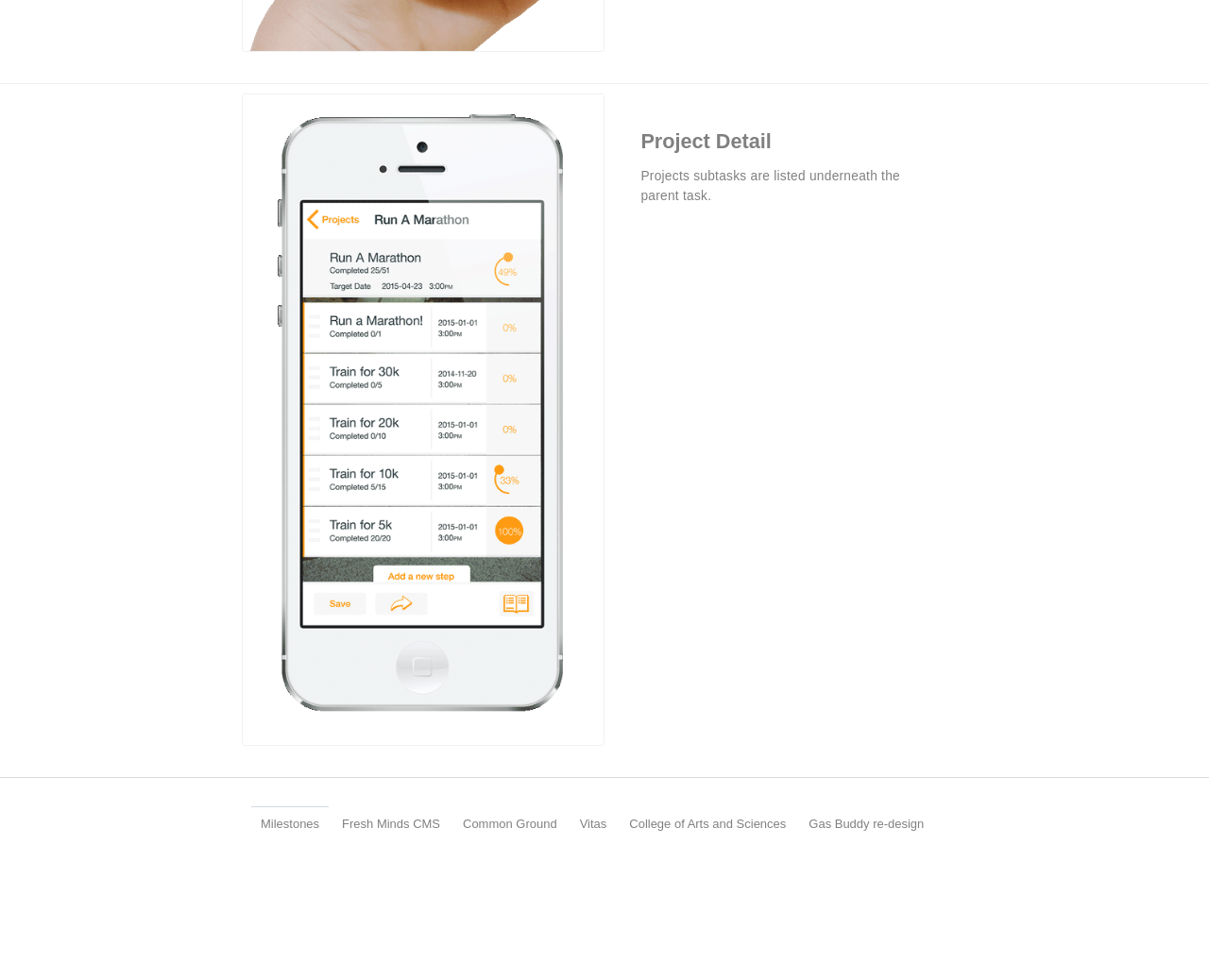Please find the bounding box coordinates in the format (top-left x, top-left y, bottom-right x, bottom-right y) for the given element description. Ensure the coordinates are floating point numbers between 0 and 1. Description: Common Ground

[0.375, 0.824, 0.468, 0.867]